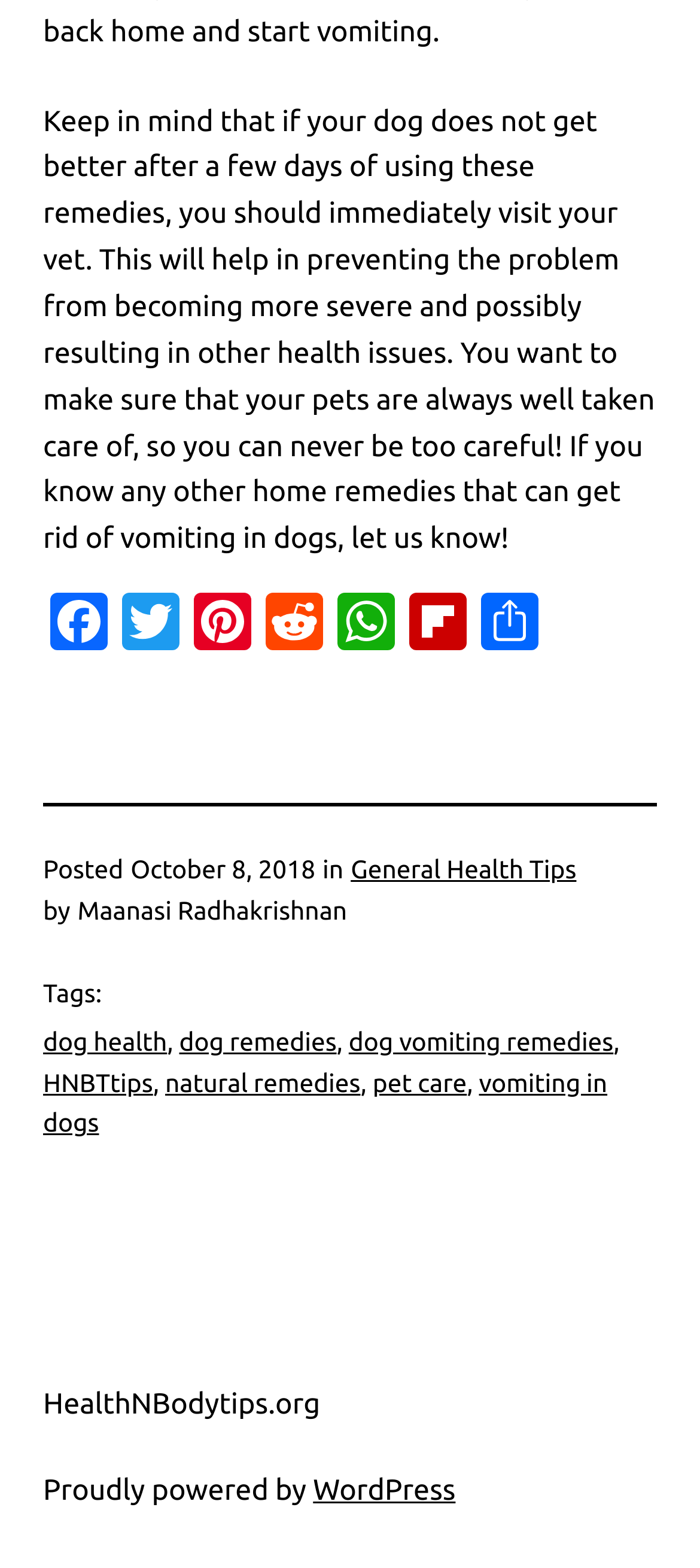Identify the bounding box coordinates of the clickable section necessary to follow the following instruction: "Share on Facebook". The coordinates should be presented as four float numbers from 0 to 1, i.e., [left, top, right, bottom].

[0.062, 0.378, 0.164, 0.42]